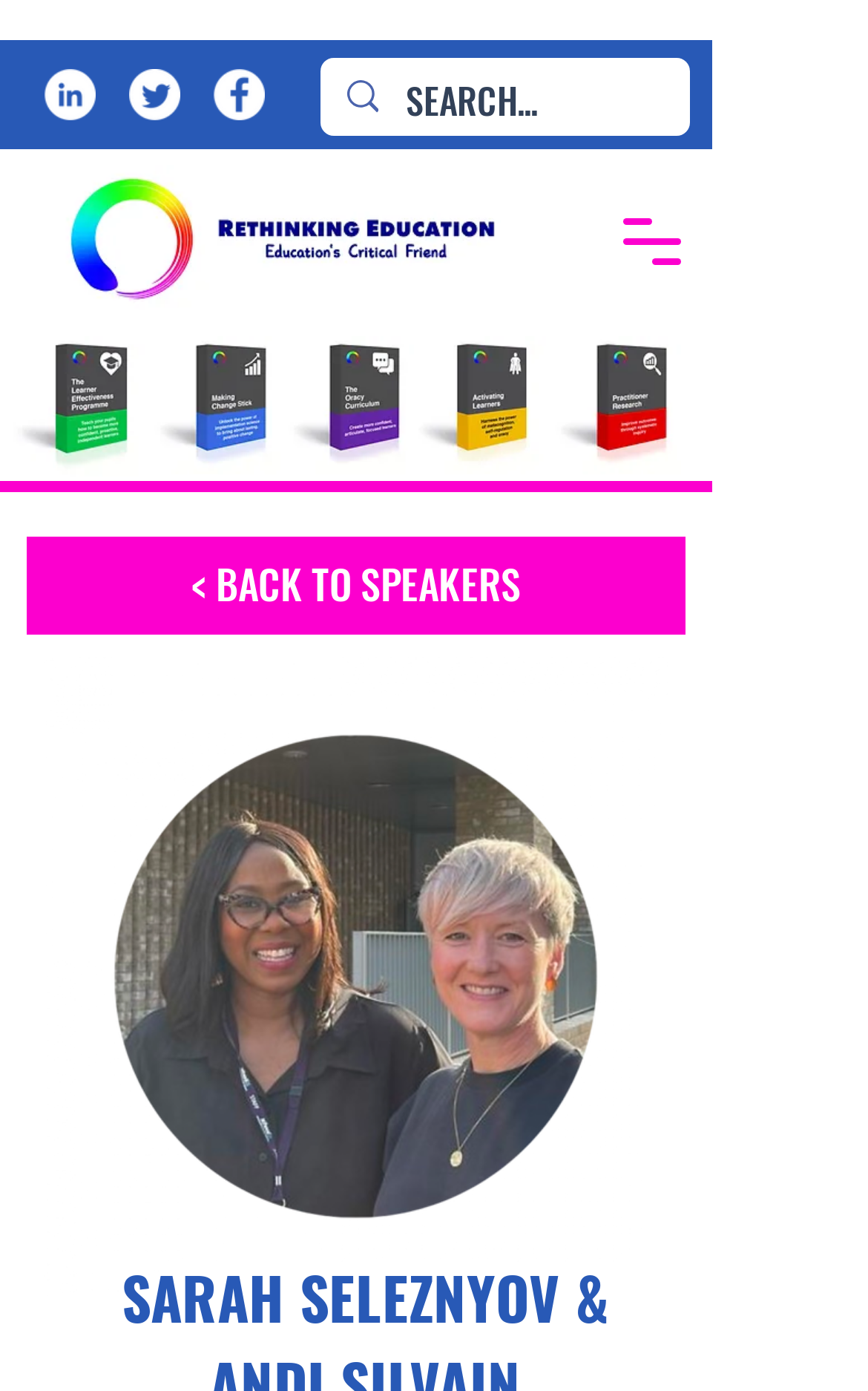How many images are displayed on the webpage?
Please provide a full and detailed response to the question.

There are seven images on the webpage, including five images of book covers or illustrations, one image of the speakers Sarah Seleznyov and Andi Silvain, and one image for the LinkedIn icon.